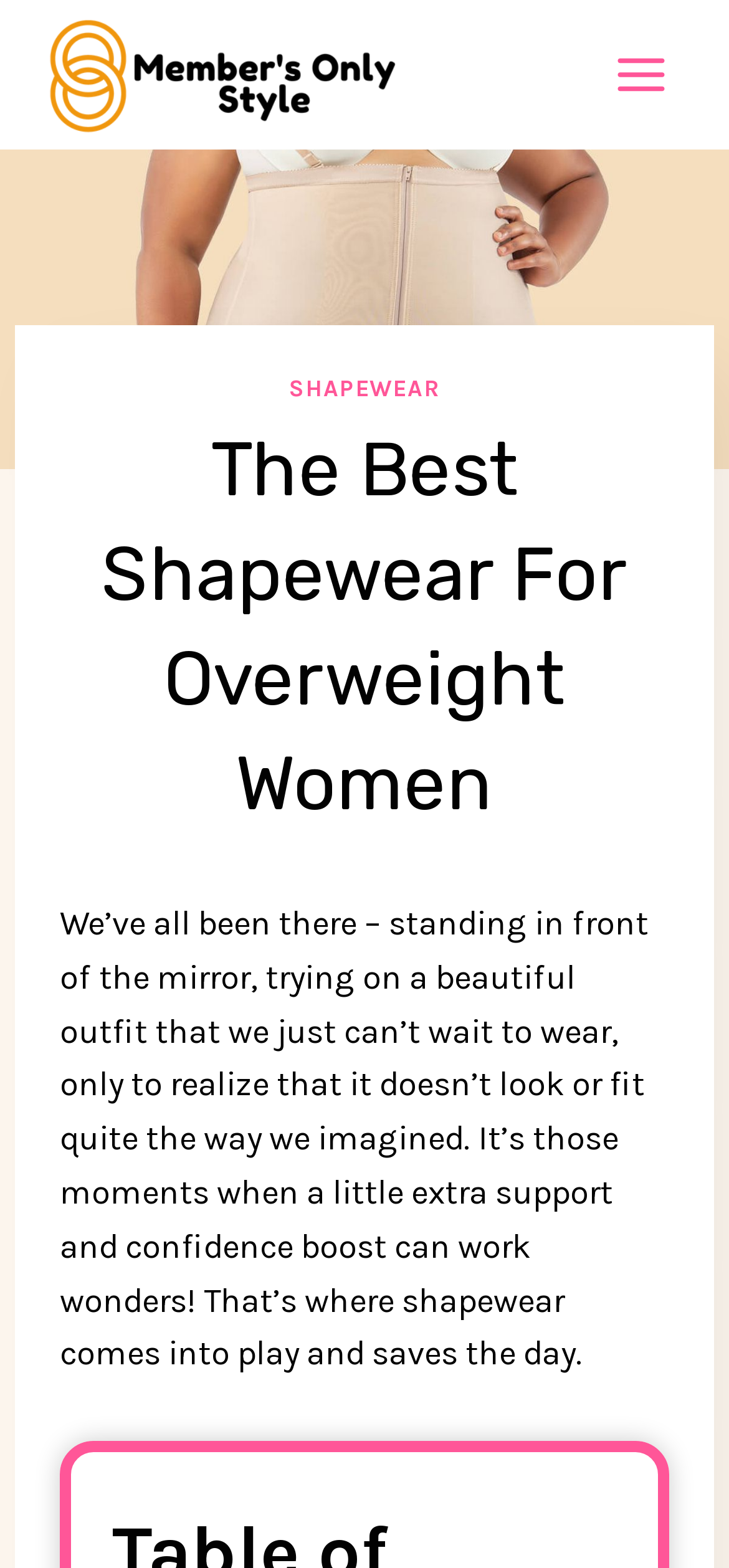Examine the screenshot and answer the question in as much detail as possible: What is the topic of the webpage?

The webpage is about the best shapewear for overweight women, as indicated by the heading 'The Best Shapewear For Overweight Women' and the text that follows.